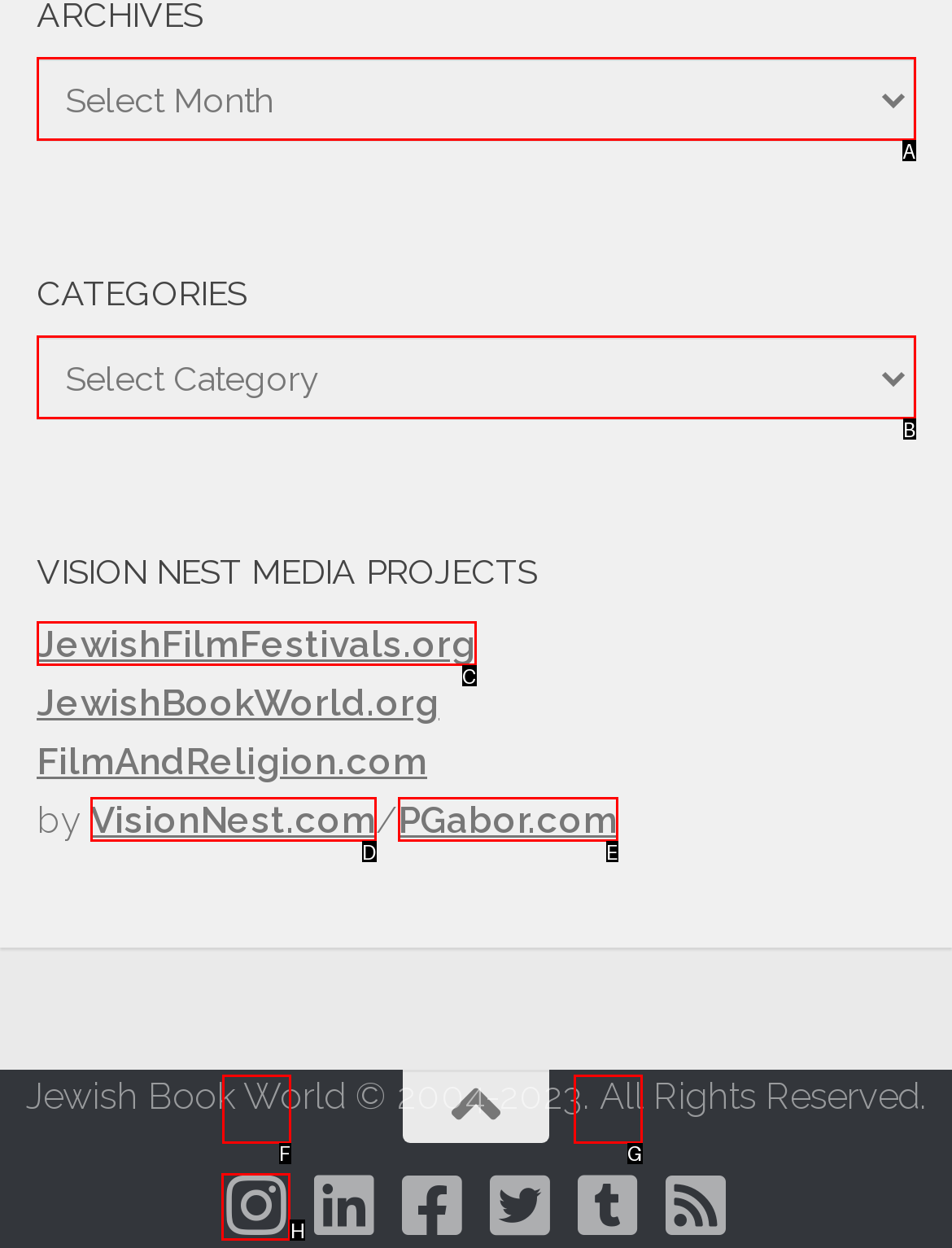Determine the HTML element to be clicked to complete the task: Follow us on Instagram. Answer by giving the letter of the selected option.

H